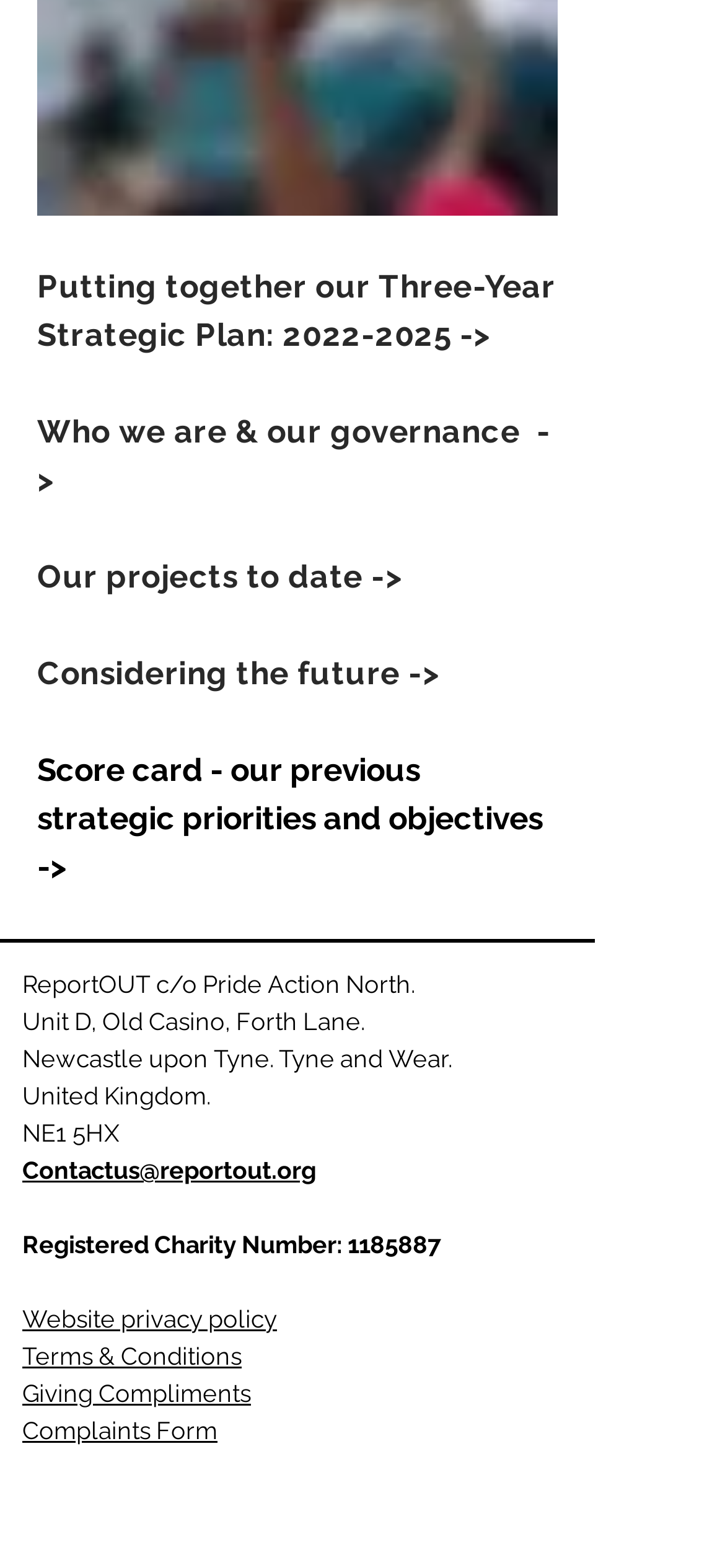Please locate the bounding box coordinates of the element that should be clicked to achieve the given instruction: "Read our website privacy policy".

[0.031, 0.833, 0.382, 0.85]